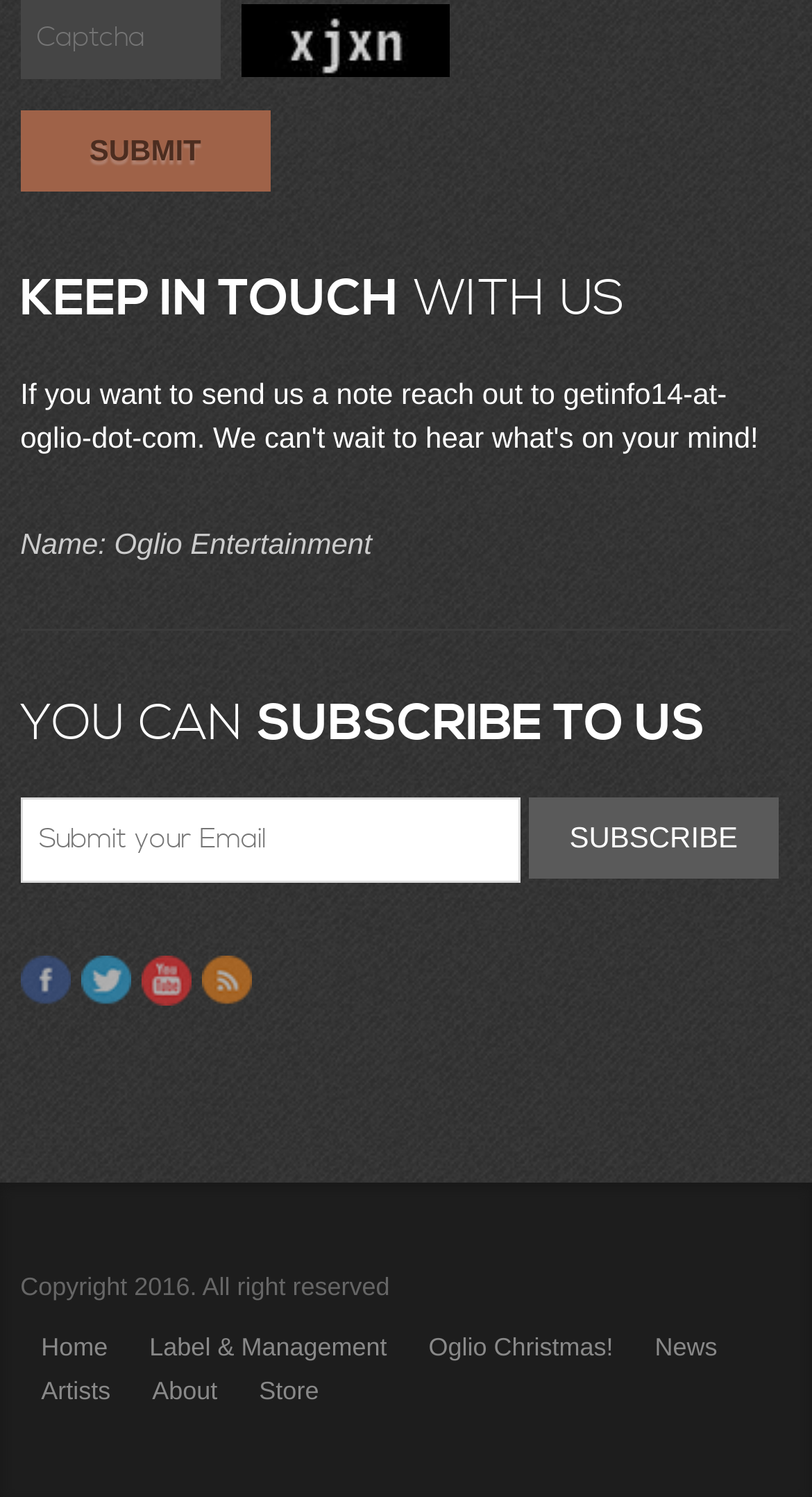Give a concise answer of one word or phrase to the question: 
How many social media links are available?

4